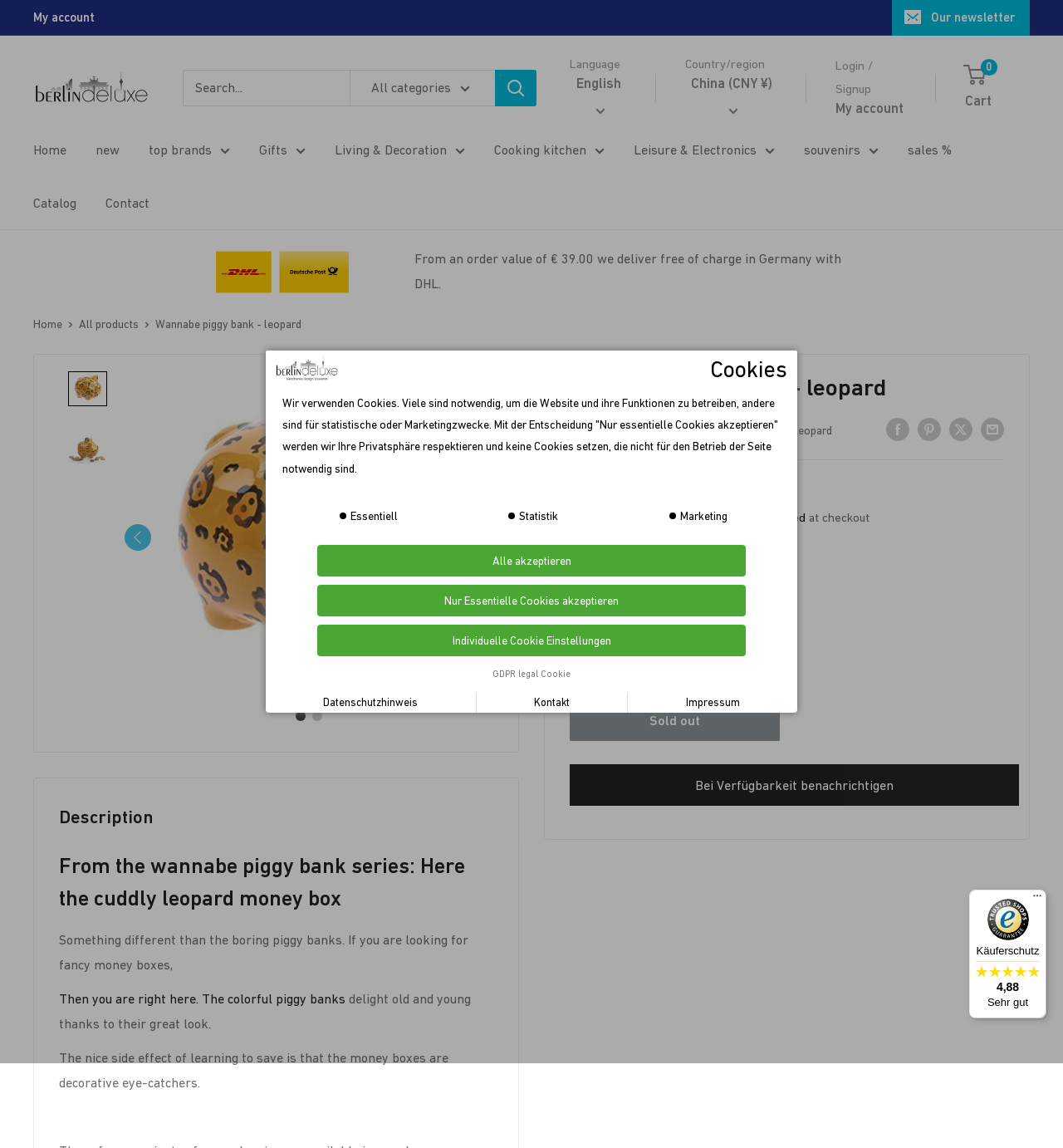Highlight the bounding box coordinates of the element you need to click to perform the following instruction: "Select a language."

[0.536, 0.062, 0.59, 0.108]